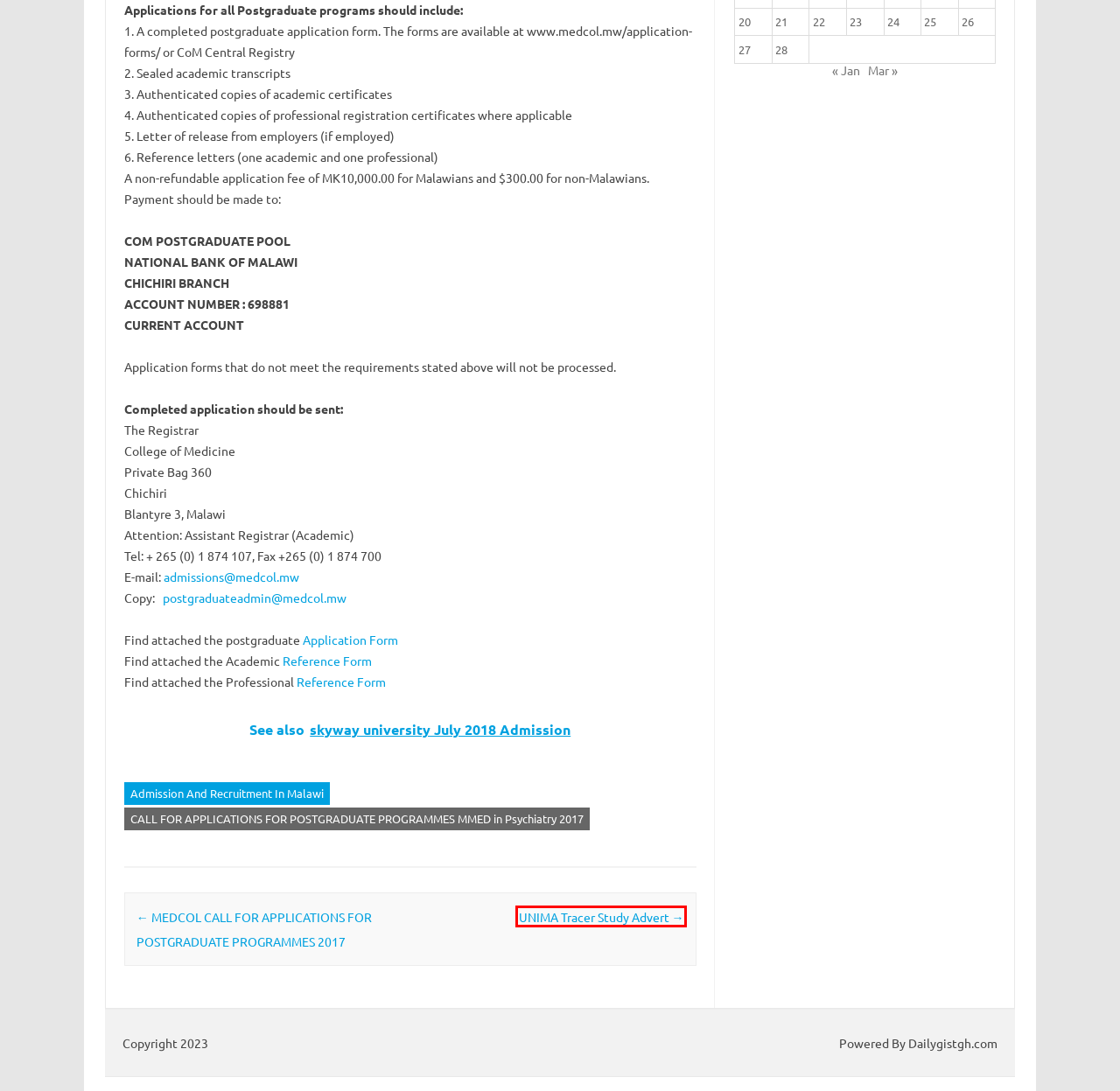You have a screenshot showing a webpage with a red bounding box highlighting an element. Choose the webpage description that best fits the new webpage after clicking the highlighted element. The descriptions are:
A. Admission And Recruitment In Malawi Archives - 2024/2025
B. MEDCOL CALL FOR APPLICATIONS FOR POSTGRADUATE PROGRAMMES 2017 - 2024/2025
C. March 2017 - 2024/2025
D. About Us - 2024/2025
E. January 2017 - 2024/2025
F. skyway university July 2018 Admission - 2024/2025
G. 2024/2025 - Admissions | Vacancies | Scholarship & More
H. UNIMA Tracer Study Advert - 2024/2025

H